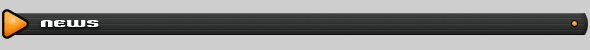Generate a complete and detailed caption for the image.

The image features a sleek, dark navigation bar prominently displaying the term "news" in bold, white lettering. An orange arrow points towards the left, indicating a direction or action, while a small orange dot adds a touch of color and visual interest to the overall design. This navigation element is likely part of a website interface focused on gaming news, providing users with quick access to the latest updates and articles. The choice of colors and font emphasizes clarity and modernity, making it easy for visitors to identify and access news content at a glance.